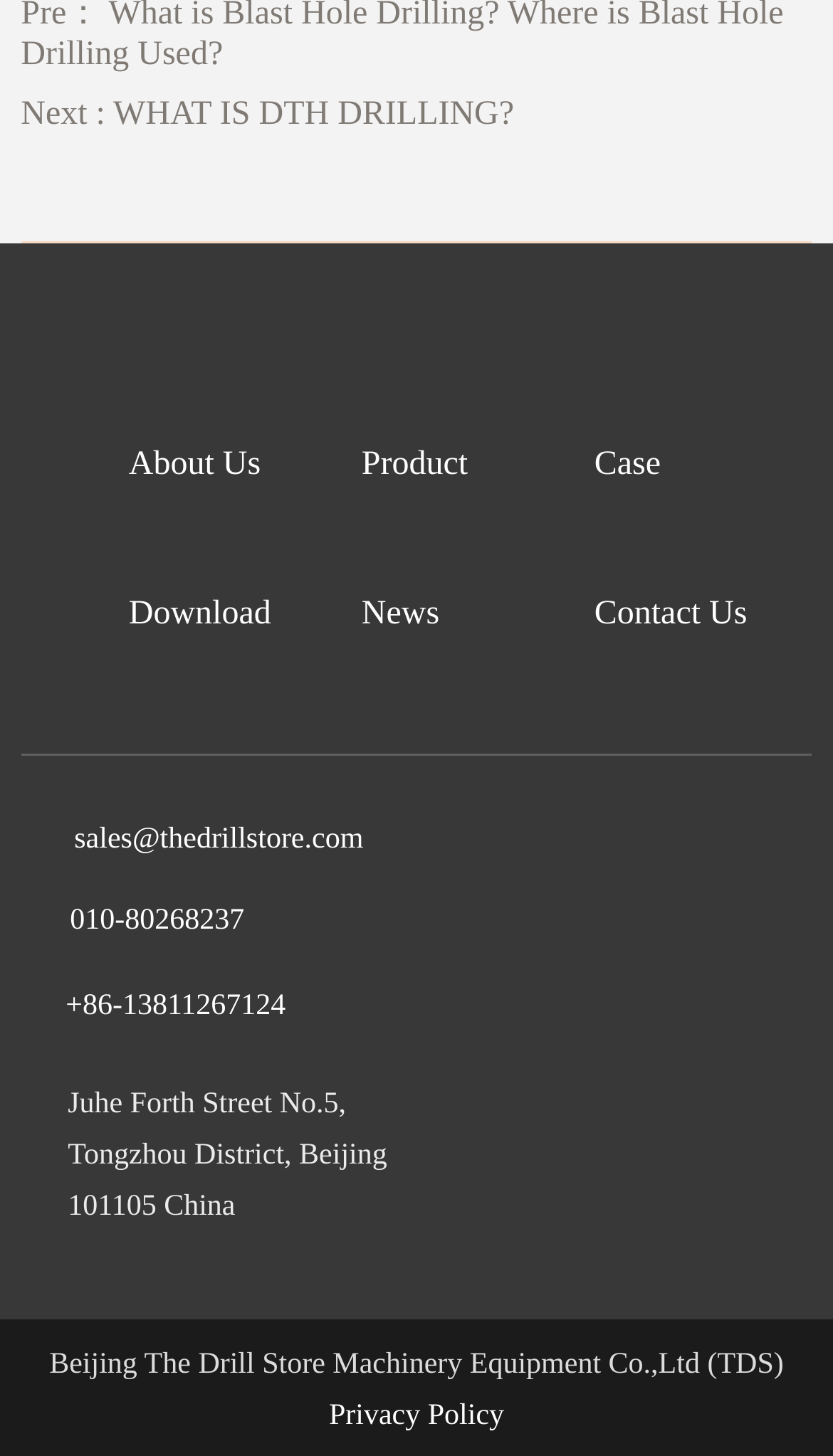How many main navigation links are there?
Make sure to answer the question with a detailed and comprehensive explanation.

I counted the number of main navigation links by looking at the link elements located near the top of the webpage, which are 'About Us', 'Product', 'Case', 'Download', and 'News'.